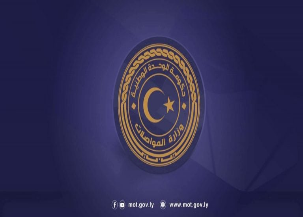Provide a comprehensive description of the image.

The image features the emblem of the Ministry of Communications of Libya, prominently displayed against a deep blue background. The emblem is circular, adorned with a crescent and star symbol, which is a common motif in Islamic iconography. Surrounding the central motif are decorative elements that add to the emblem's significance, suggesting authority and government affiliation. Below the emblem, the official website URLs are displayed, indicating the ministry's online presence and accessibility for public information. This visual representation highlights the ministry's role within the Libyan government, particularly in the context of communications and telecommunications initiatives.